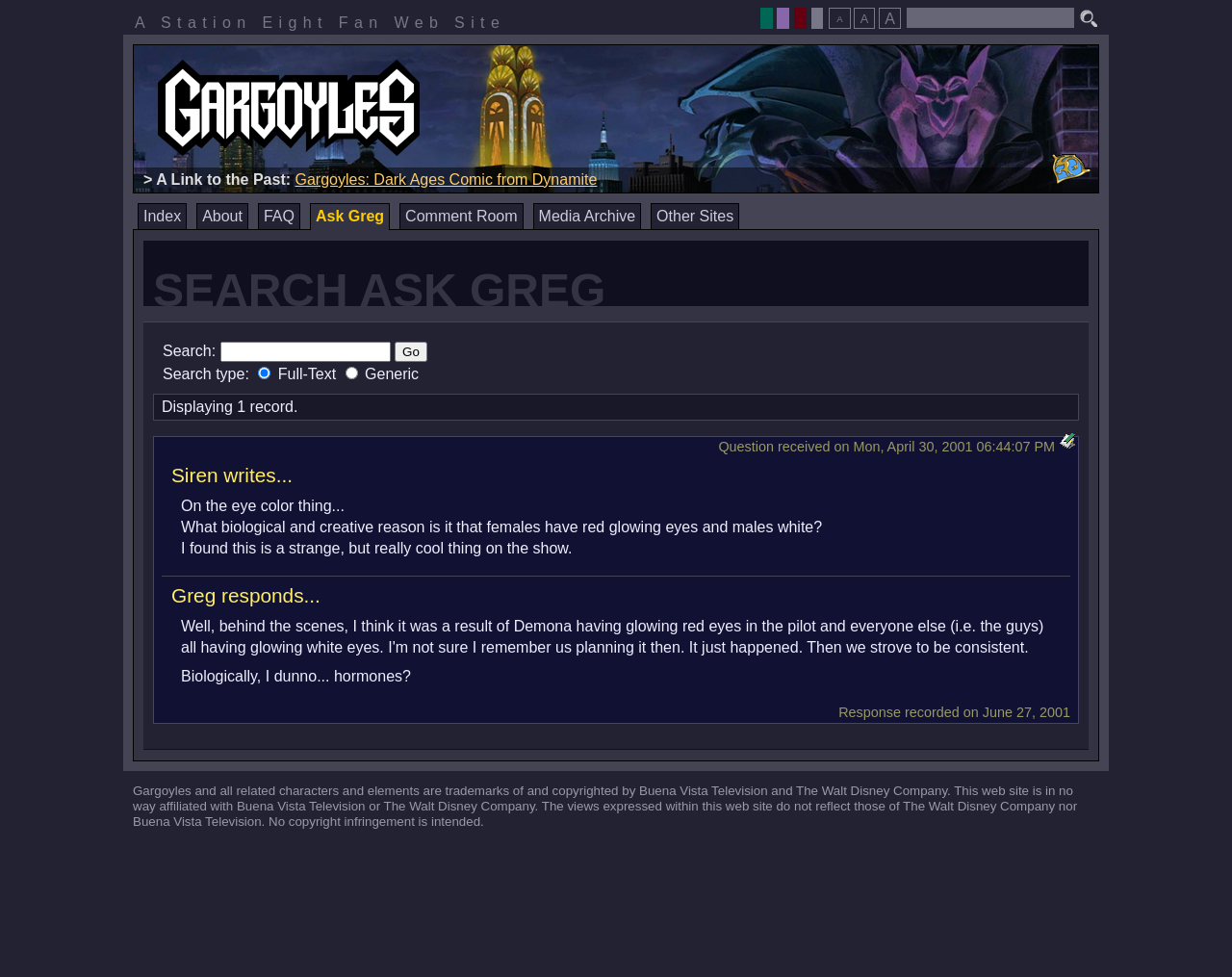Describe all visible elements and their arrangement on the webpage.

This webpage is a fan-made website dedicated to the TV show "Gargoyles". At the top, there is a title "A Station Eight Fan Web Site" followed by a search bar with a "Search" button and several font size adjustment buttons. Below the search bar, there is a heading "Gargoyles" with an image of the show's logo next to it.

On the left side of the page, there is a navigation menu with links to various sections of the website, including "A Link to the Past", "The Phoenix Gate", "Index", "About", "FAQ", "Ask Greg", "Comment Room", "Media Archive", and "Other Sites".

In the main content area, there is a section titled "SEARCH ASK GREG" where users can search for questions and answers related to the show. Below this section, there is a question and answer exchange between a user named "Siren" and the website's administrator "Greg". The question is about the biological and creative reason behind the difference in eye color between male and female gargoyles, and Greg responds with a humorous and uncertain answer.

At the bottom of the page, there is a copyright notice stating that the website is not affiliated with Buena Vista Television or The Walt Disney Company, and that no copyright infringement is intended.